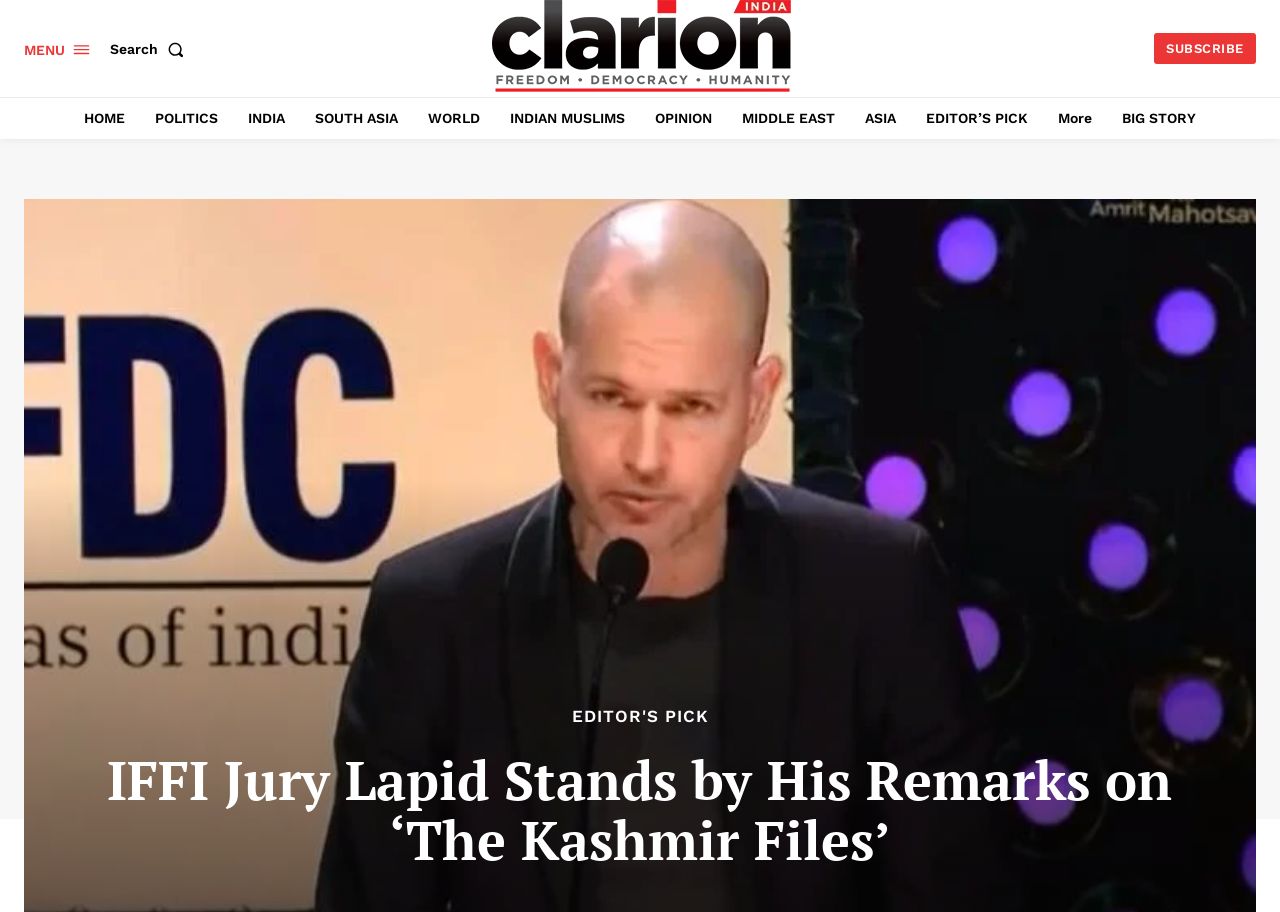Based on the element description Menu, identify the bounding box of the UI element in the given webpage screenshot. The coordinates should be in the format (top-left x, top-left y, bottom-right x, bottom-right y) and must be between 0 and 1.

[0.019, 0.029, 0.07, 0.077]